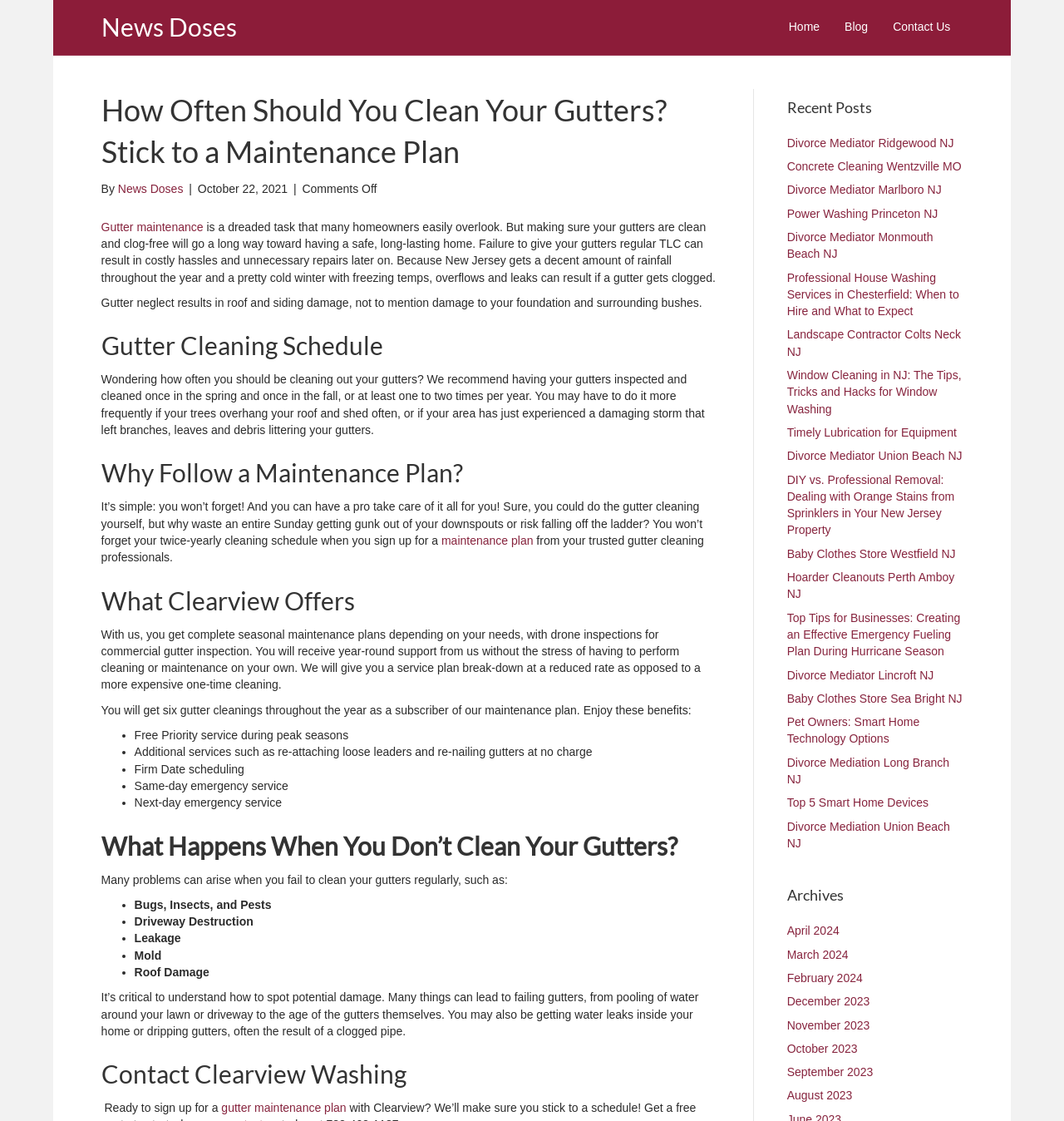Please determine the bounding box coordinates of the element's region to click in order to carry out the following instruction: "Learn more about 'Gutter maintenance'". The coordinates should be four float numbers between 0 and 1, i.e., [left, top, right, bottom].

[0.095, 0.196, 0.191, 0.208]